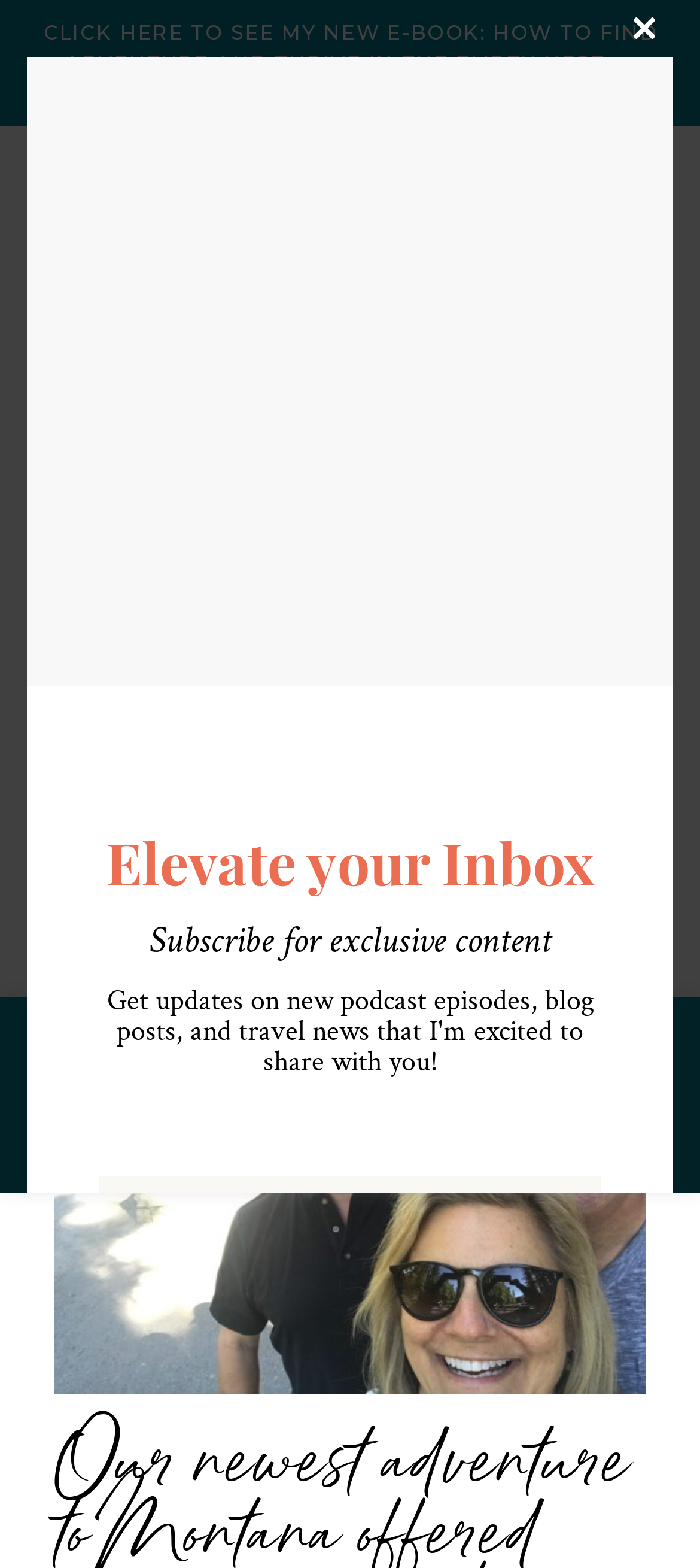What is the name of the e-book?
From the screenshot, provide a brief answer in one word or phrase.

HOW TO FIND ADVENTURE AND THRIVE IN THE EMPTY NEST